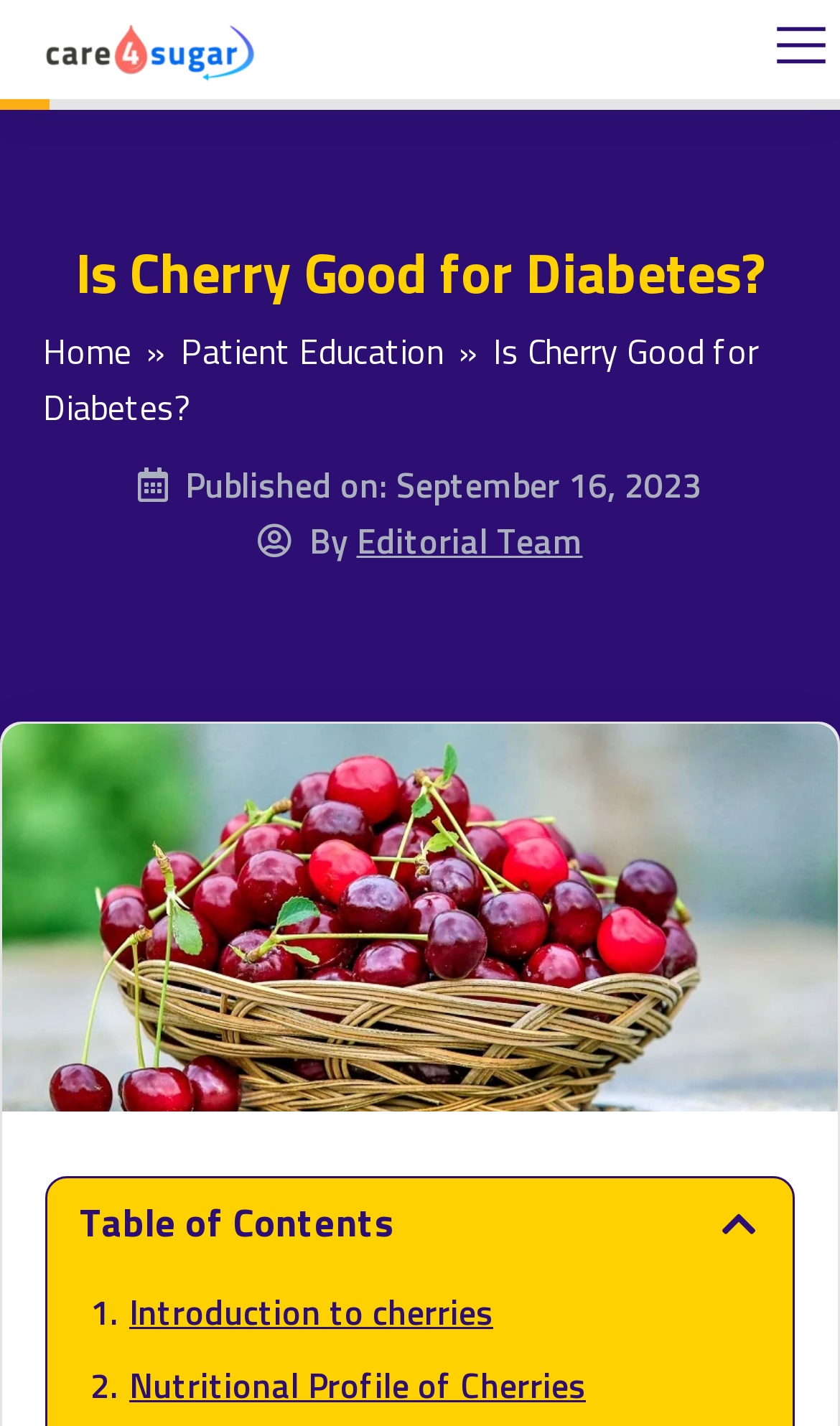Please specify the bounding box coordinates of the area that should be clicked to accomplish the following instruction: "Click the 'Home' link". The coordinates should consist of four float numbers between 0 and 1, i.e., [left, top, right, bottom].

[0.051, 0.227, 0.156, 0.264]